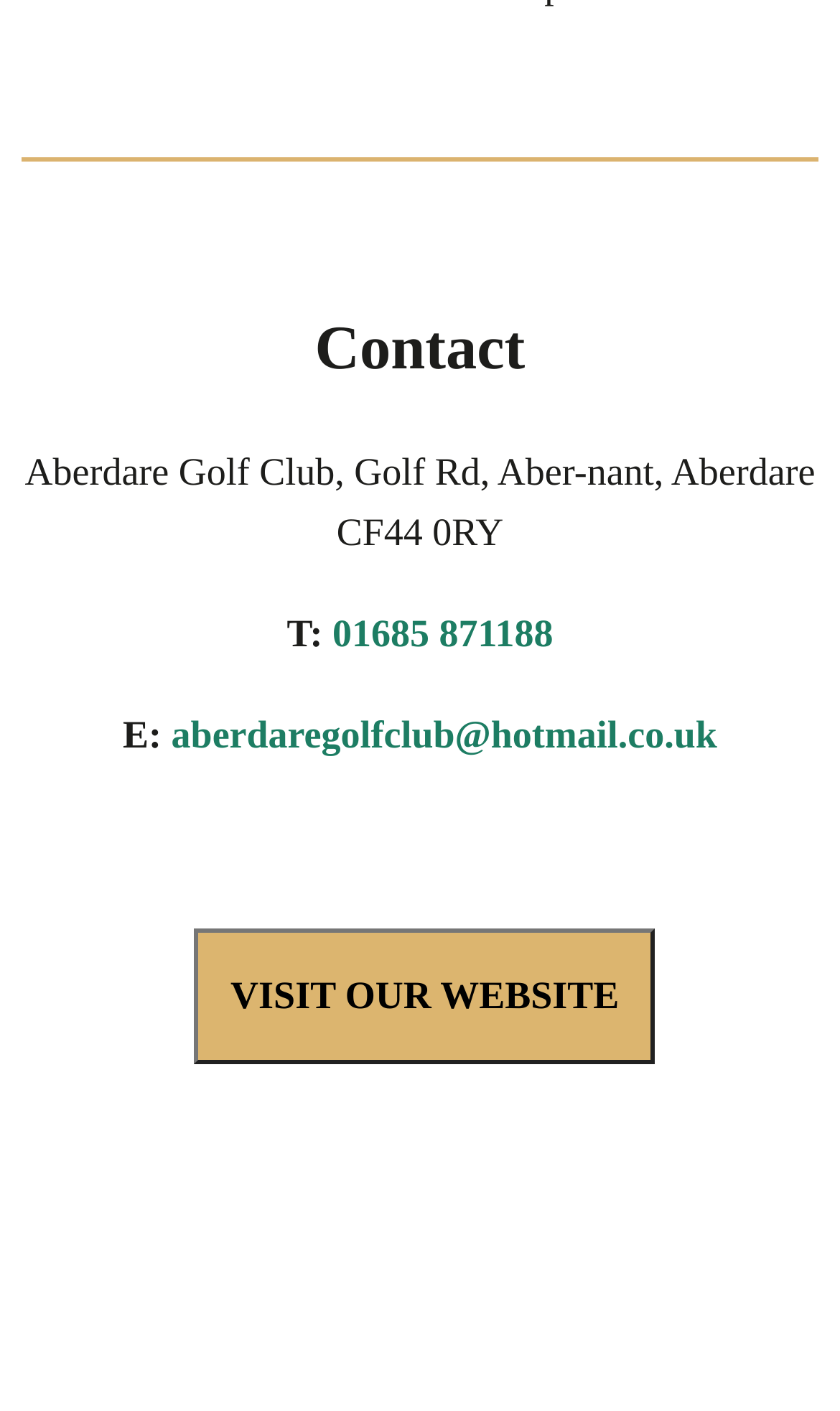Using the information in the image, could you please answer the following question in detail:
What is the phone number of Aberdare Golf Club?

The phone number of Aberdare Golf Club can be found in the link element located at [0.396, 0.434, 0.659, 0.465] which contains the text '01685 871188'.